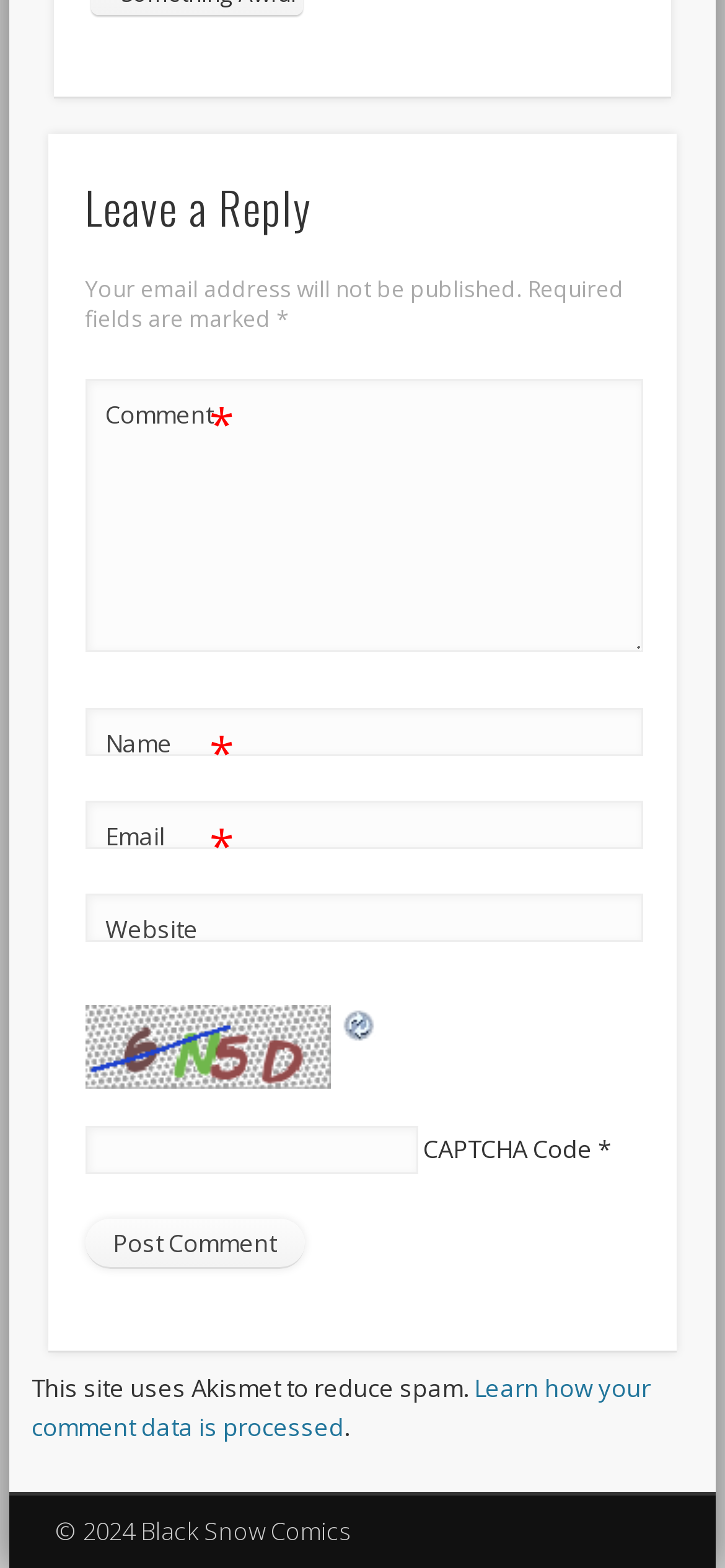Could you specify the bounding box coordinates for the clickable section to complete the following instruction: "Refresh the CAPTCHA"?

[0.468, 0.642, 0.525, 0.664]